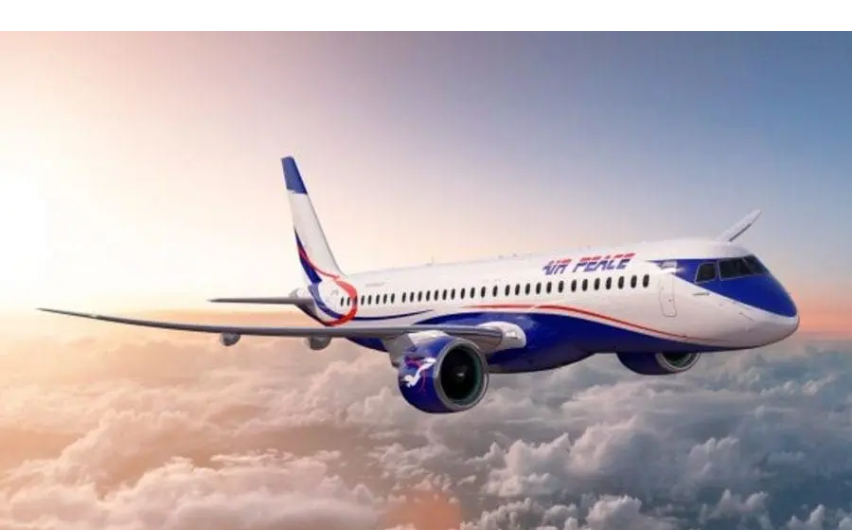What is the backdrop of the image?
Please provide a detailed answer to the question.

The serene backdrop of the image features a sea of clouds, which enhances the progressive spirit of Air Peace as it expands its service reach and fortifies its commitment to connecting Nigeria with the world.